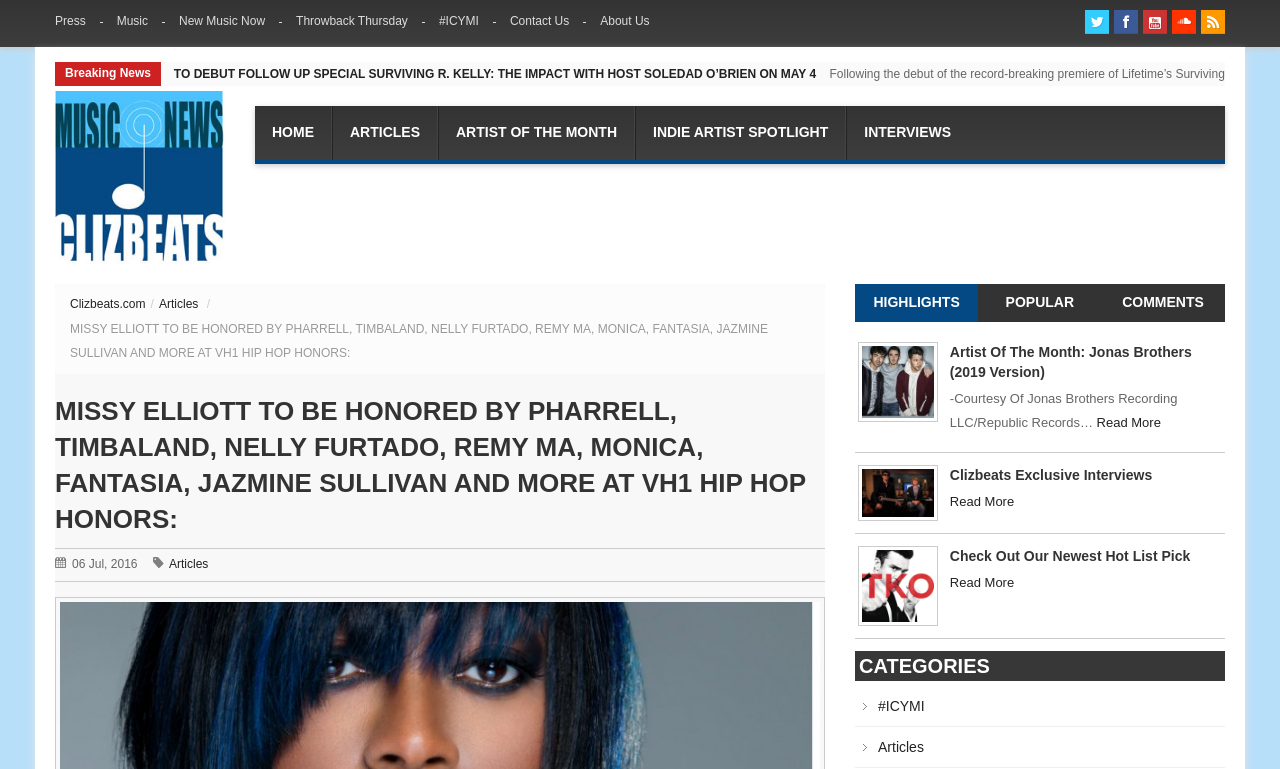Pinpoint the bounding box coordinates of the clickable area necessary to execute the following instruction: "Check out the 'Artist Of The Month: Jonas Brothers (2019 Version)' article". The coordinates should be given as four float numbers between 0 and 1, namely [left, top, right, bottom].

[0.67, 0.486, 0.733, 0.505]